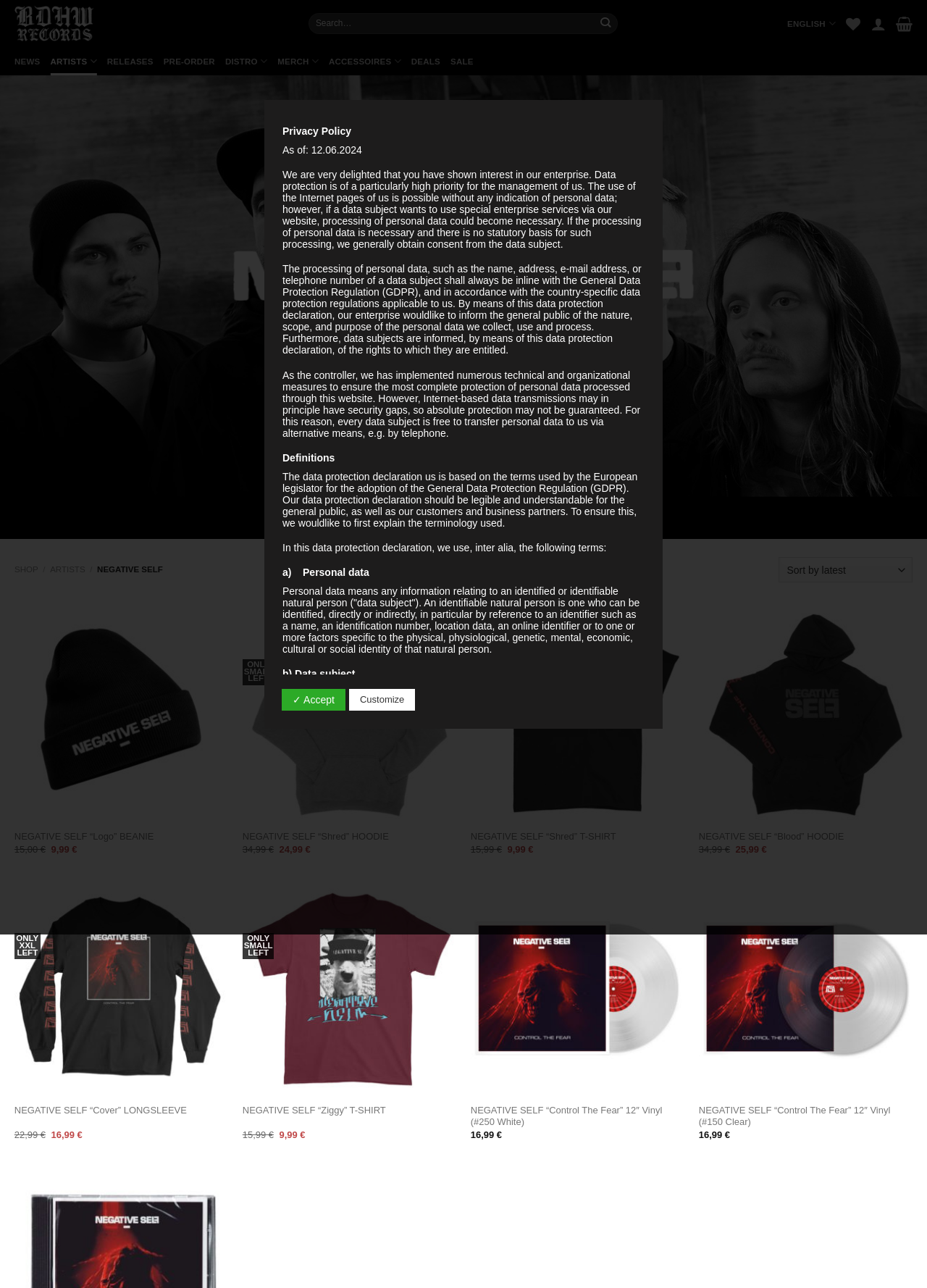Construct a comprehensive caption that outlines the webpage's structure and content.

The webpage is an e-commerce store for a brand called "NEGATIVE SELF" with a focus on clothing and accessories. At the top, there is a navigation bar with links to different sections of the website, including "NEWS", "ARTISTS", "RELEASES", "PRE-ORDER", "DISTRO", "MERCH", "ACCESSOIRES", and "DEALS". Below the navigation bar, there is a search bar with a submit button.

On the left side of the page, there is a vertical menu with links to "SHOP", "ARTISTS", and "NEGATIVE SELF". Below this menu, there is a dropdown combobox labeled "Shop order" with options to sort products.

The main content of the page is a product catalog featuring four items: "NEGATIVE SELF 'Logo' BEANIE", "NEGATIVE SELF 'Shred' HOODIE", "NEGATIVE SELF 'Shred' T-SHIRT", and "NEGATIVE SELF 'Blood' HOODIE". Each product has a link to its details page, a "Wishlist" button, and a "Select options" or "Add to wishlist" button. The products are arranged in a grid layout with three columns.

Each product has a brief description, including the product name, price, and availability information. The prices are displayed in euros, and the availability information includes phrases like "ONLY SMALL LEFT" or "ONLY XXL LEFT".

At the bottom of the page, there is a section with a similar layout to the product catalog, but it appears to be empty or not fully loaded.